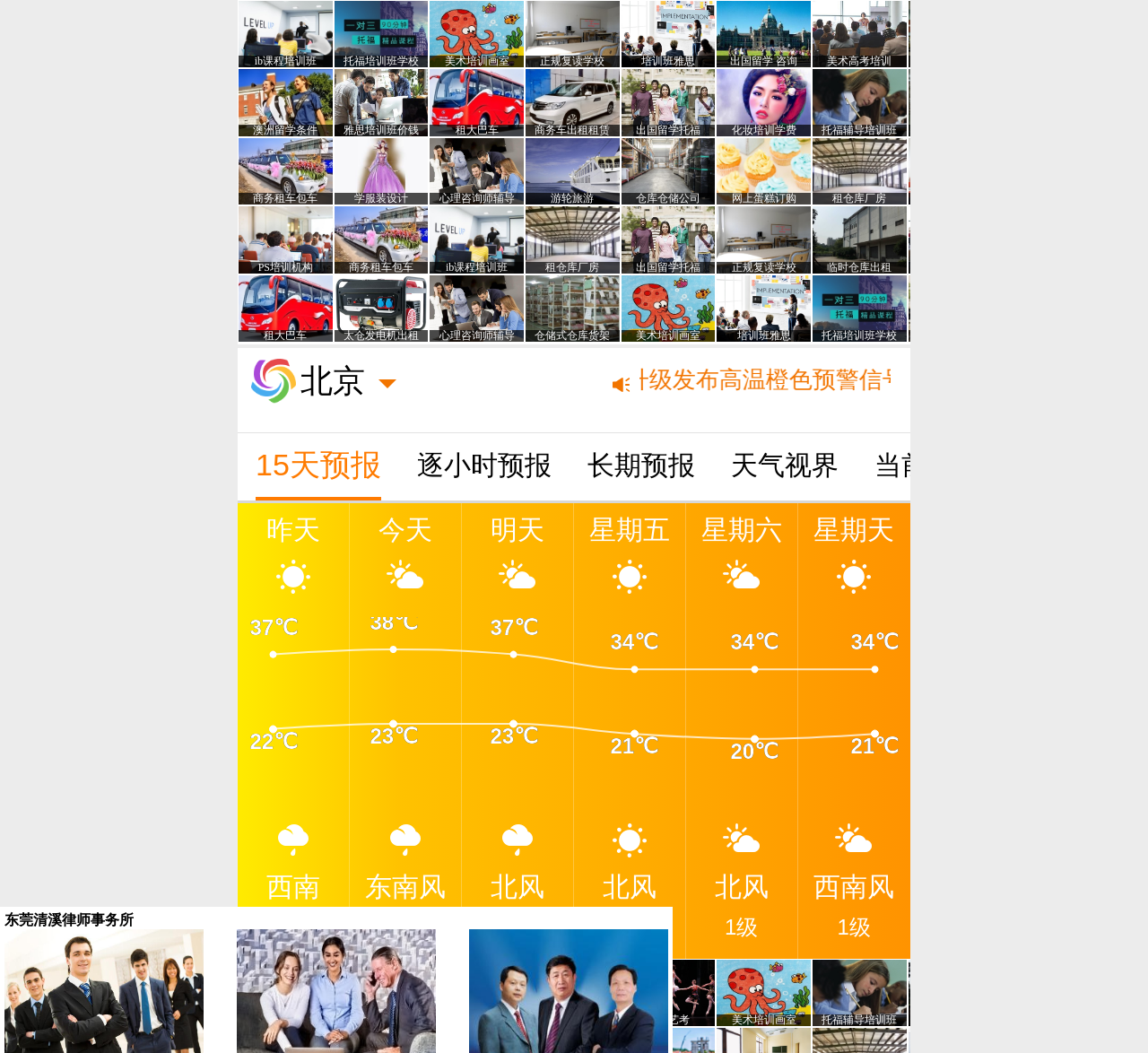What is the highest temperature forecasted for the next few days?
Based on the image content, provide your answer in one word or a short phrase.

38℃